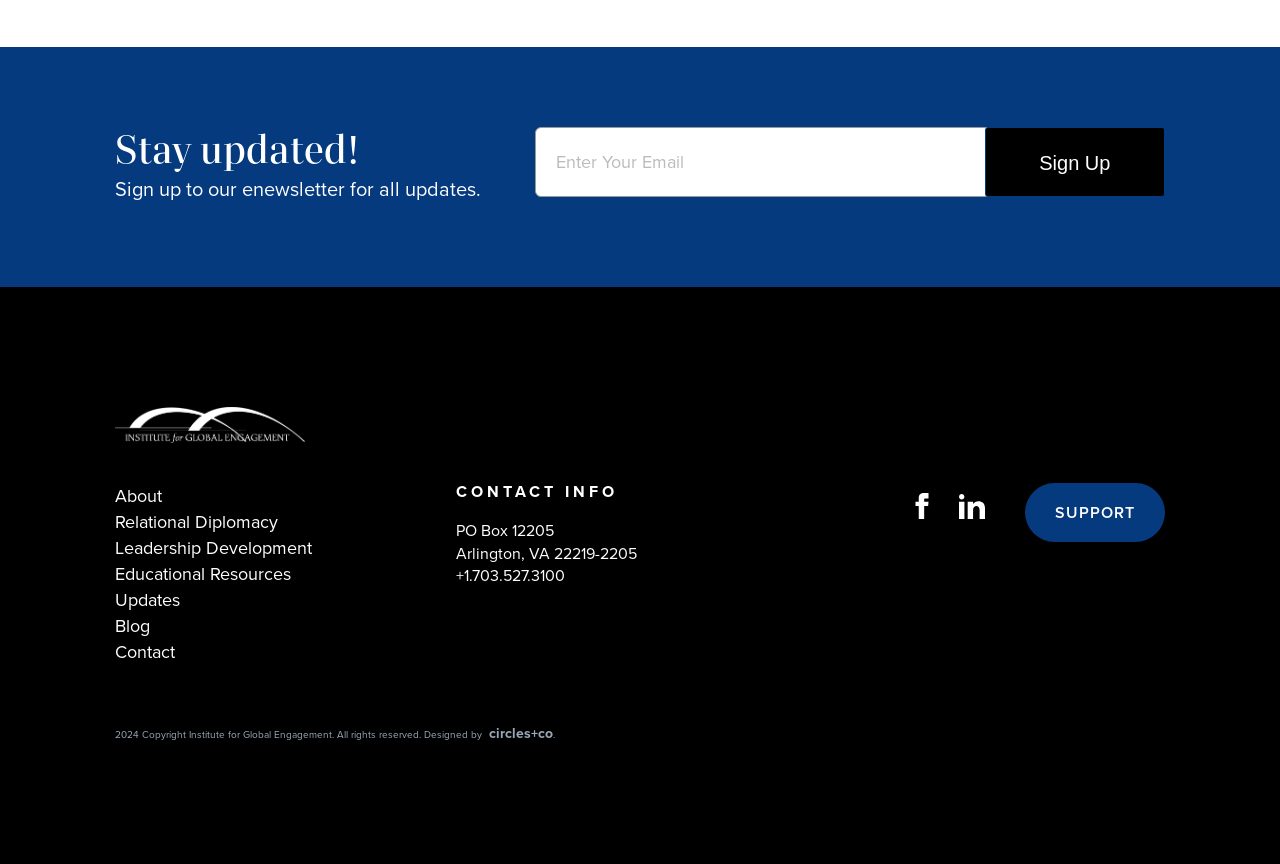Who designed the webpage?
From the details in the image, answer the question comprehensively.

The webpage's footer section contains a static text 'Designed by' followed by a link to 'circles+co', indicating that they are the designers of the webpage.